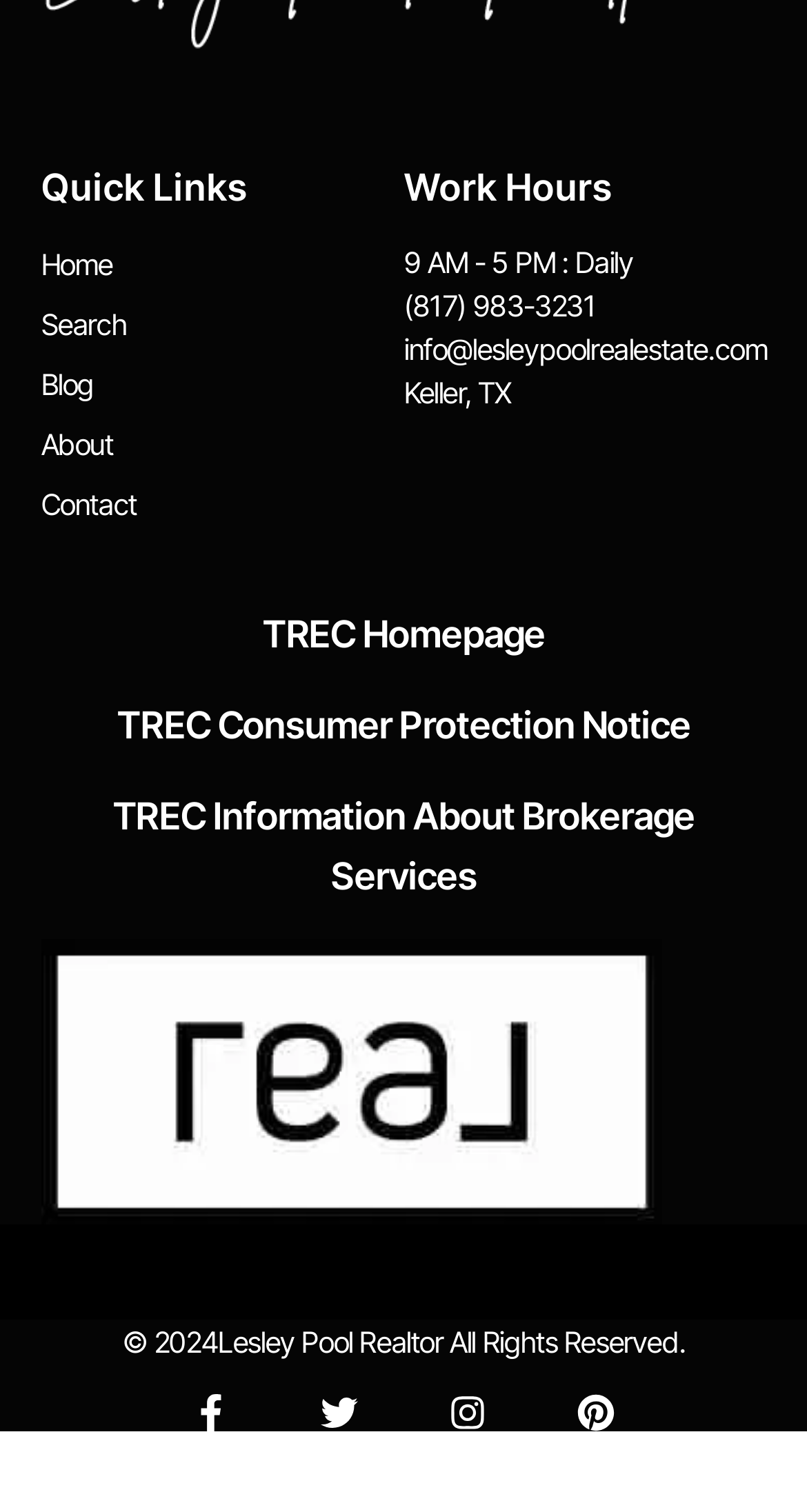Please identify the bounding box coordinates of the region to click in order to complete the task: "view blog". The coordinates must be four float numbers between 0 and 1, specified as [left, top, right, bottom].

[0.05, 0.234, 0.5, 0.274]